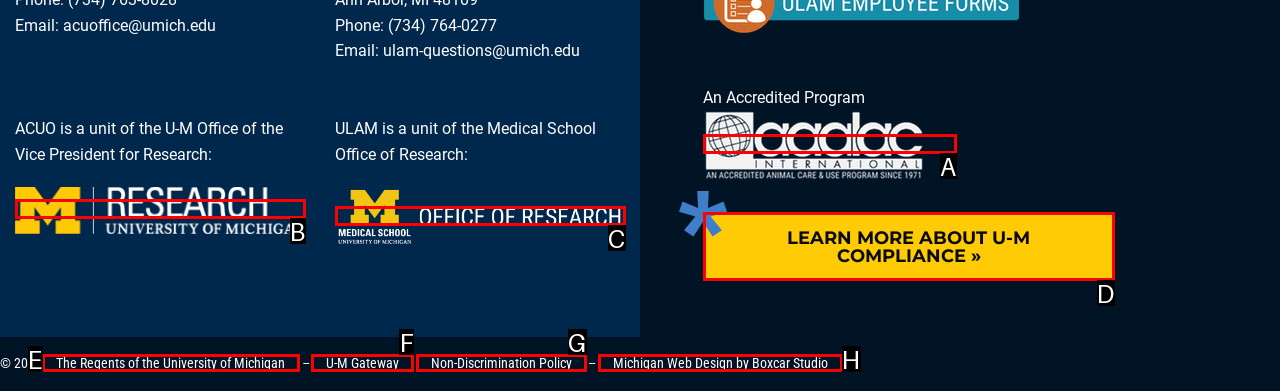Tell me which one HTML element best matches the description: AAALAC International Answer with the option's letter from the given choices directly.

A